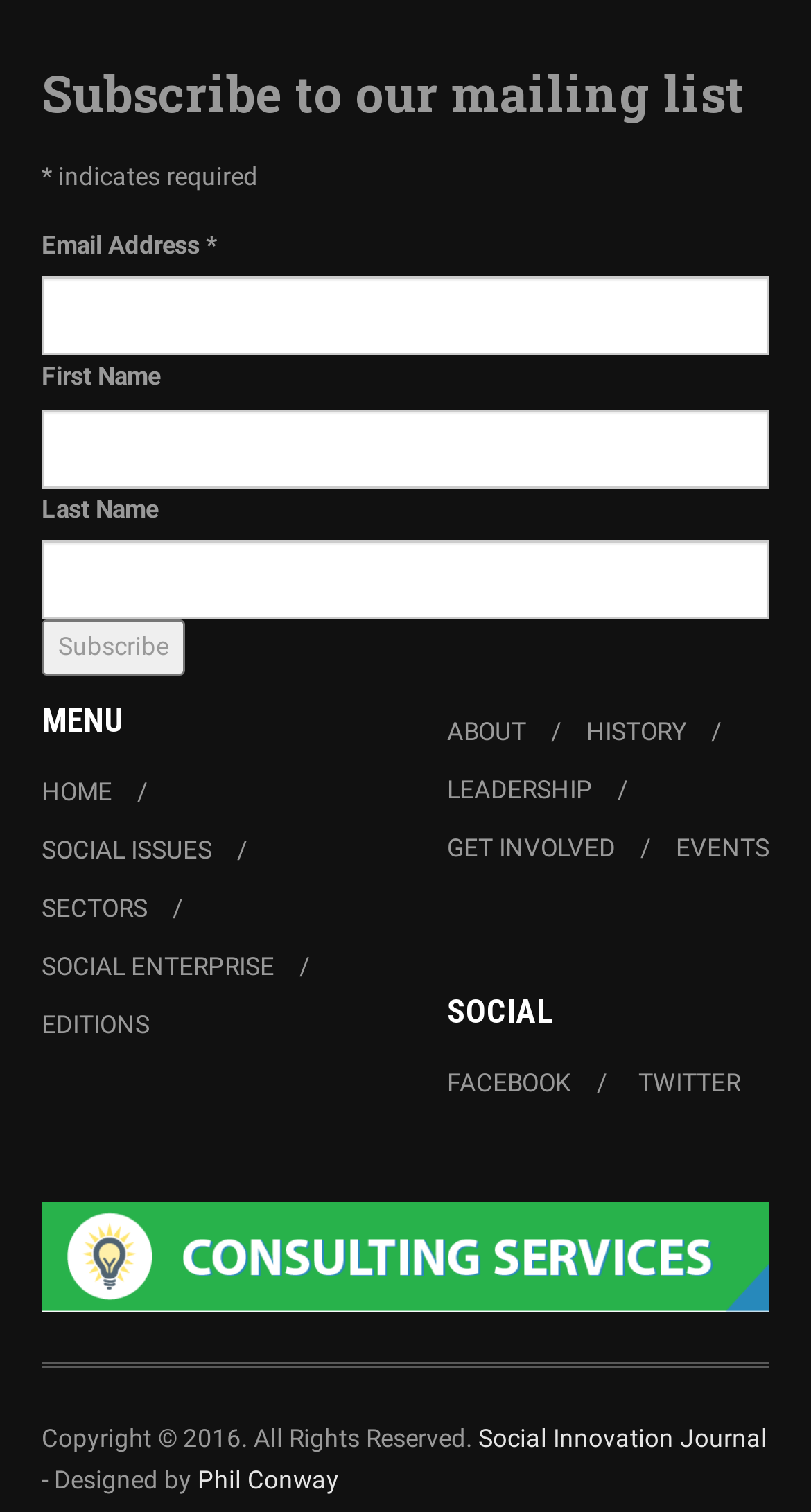Extract the bounding box of the UI element described as: "parent_node: First Name name="FNAME"".

[0.051, 0.27, 0.949, 0.323]